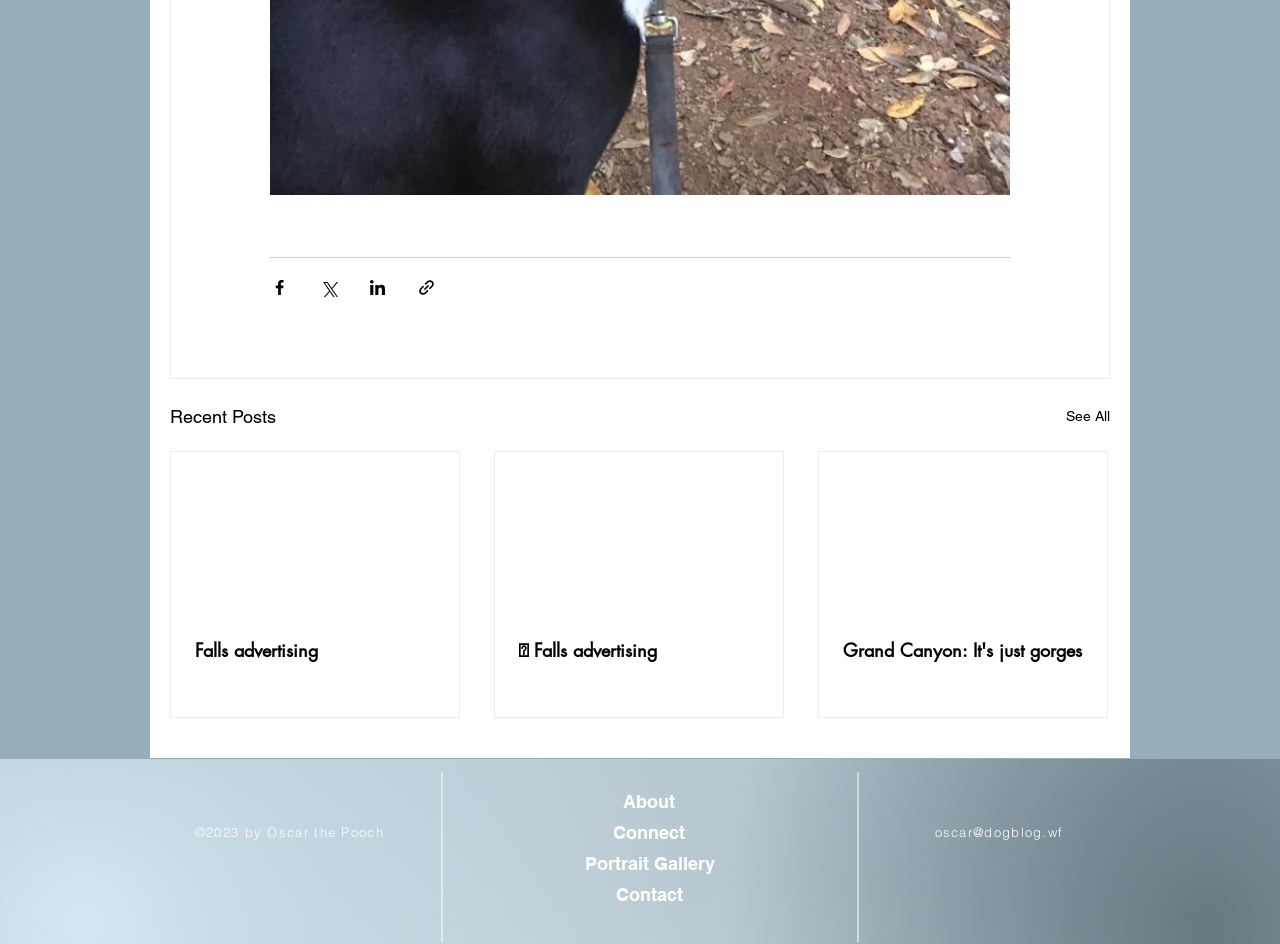How many recent posts are displayed?
Answer the question with a single word or phrase by looking at the picture.

3